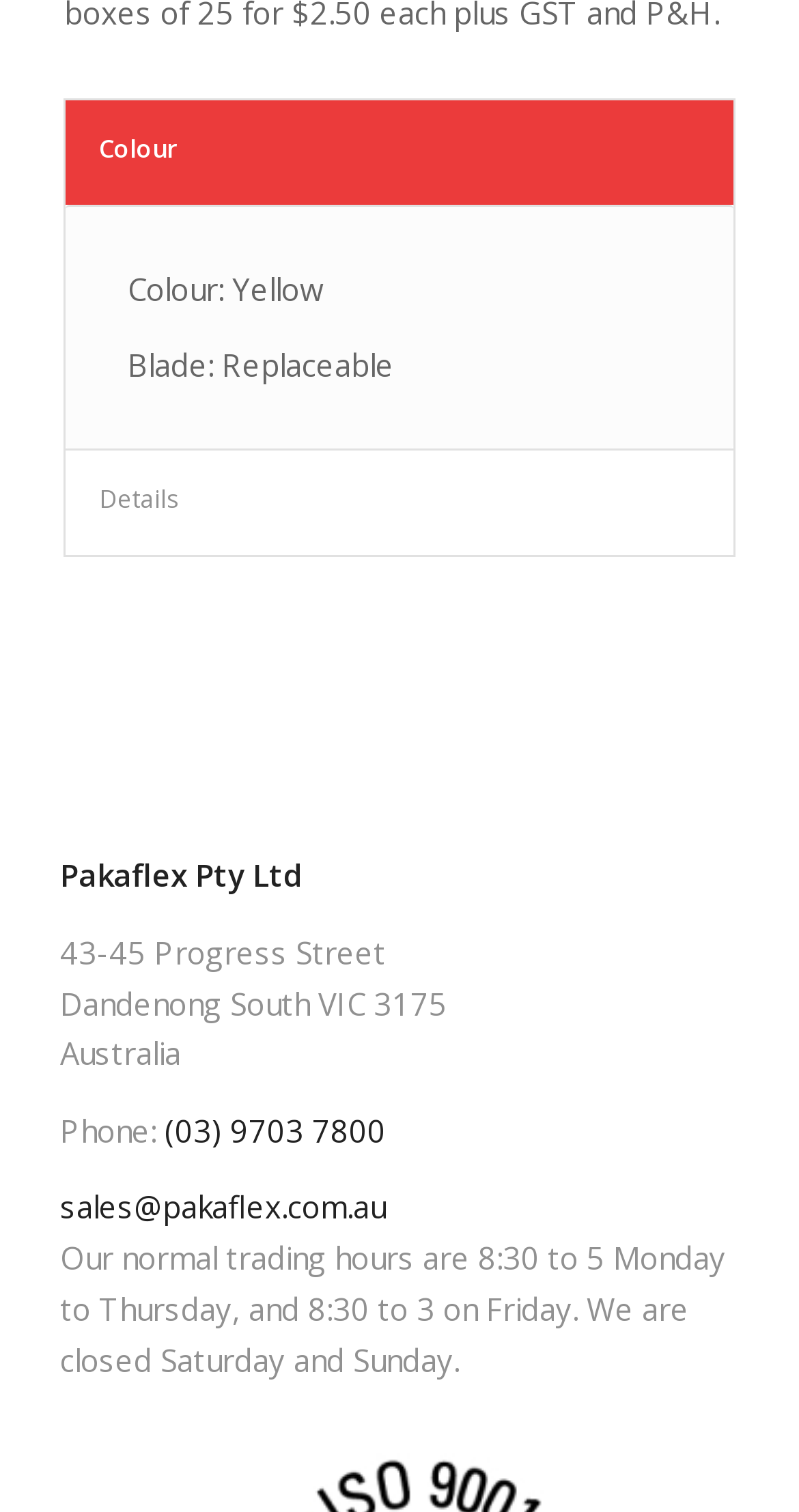What is the phone number?
Use the information from the screenshot to give a comprehensive response to the question.

The phone number can be found in the main section of the webpage, where the address and contact information are listed. The phone number is listed next to the label 'Phone:'.